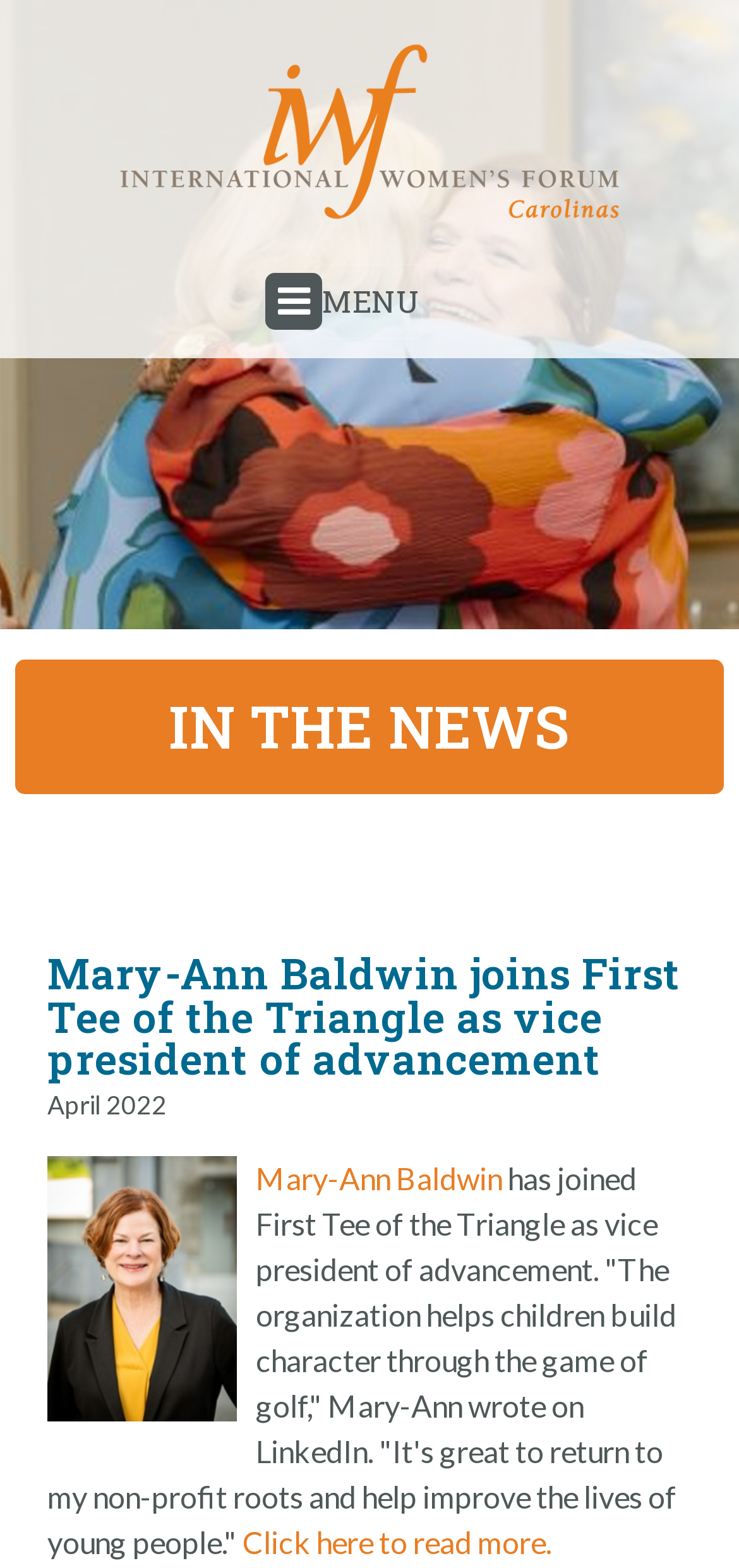What organization does Mary-Ann Baldwin work for?
Please provide a full and detailed response to the question.

The webpage mentions that Mary-Ann Baldwin has joined First Tee of the Triangle as vice president of advancement, indicating that she works for this organization.